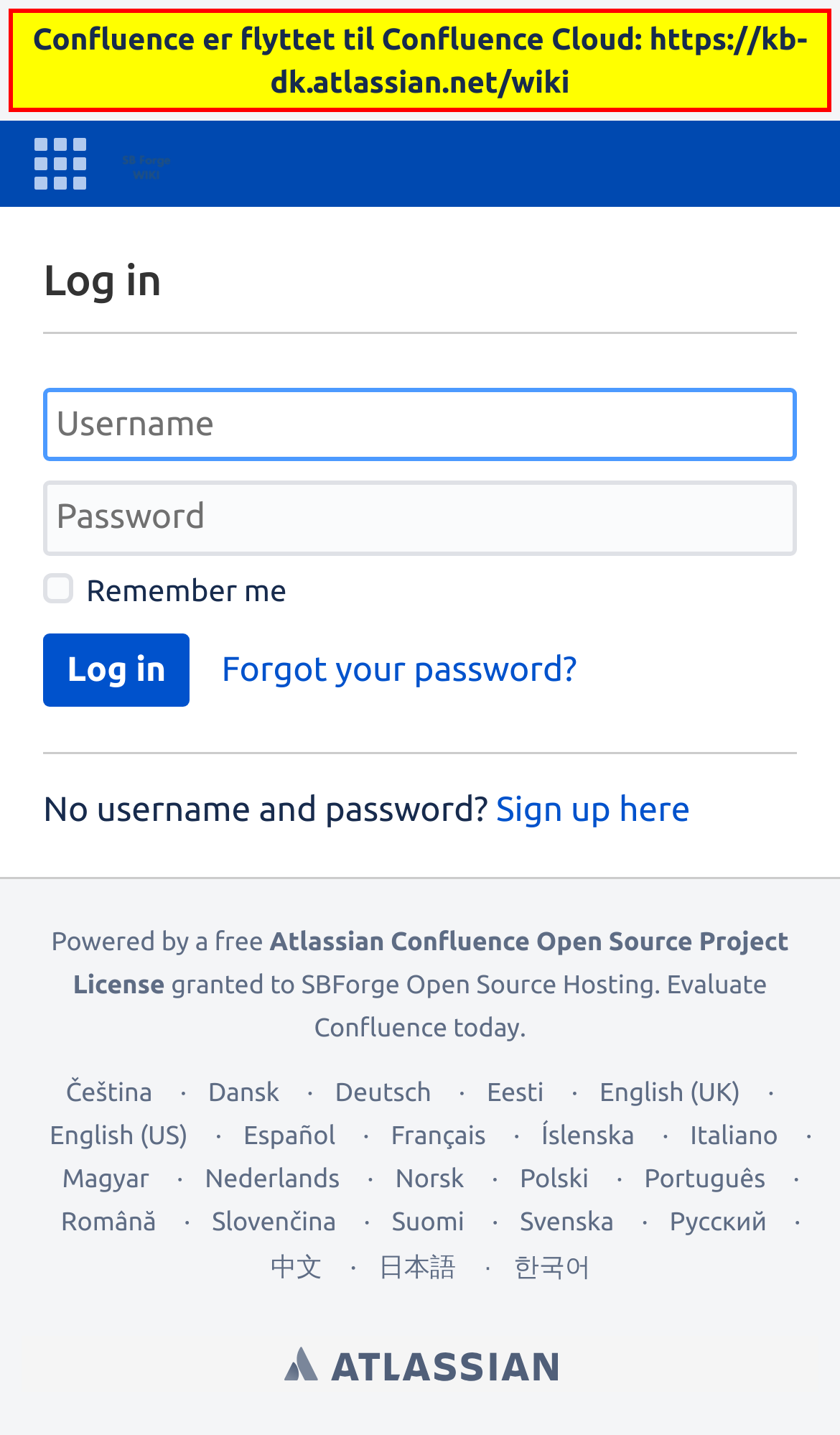What is the name of the platform being used?
Could you please answer the question thoroughly and with as much detail as possible?

The webpage's content and structure suggest that it is a Confluence platform, which is a collaboration software developed by Atlassian. The presence of the Confluence logo and the 'Powered by a free Atlassian Confluence Open Source Project License' text at the bottom of the page confirm this.